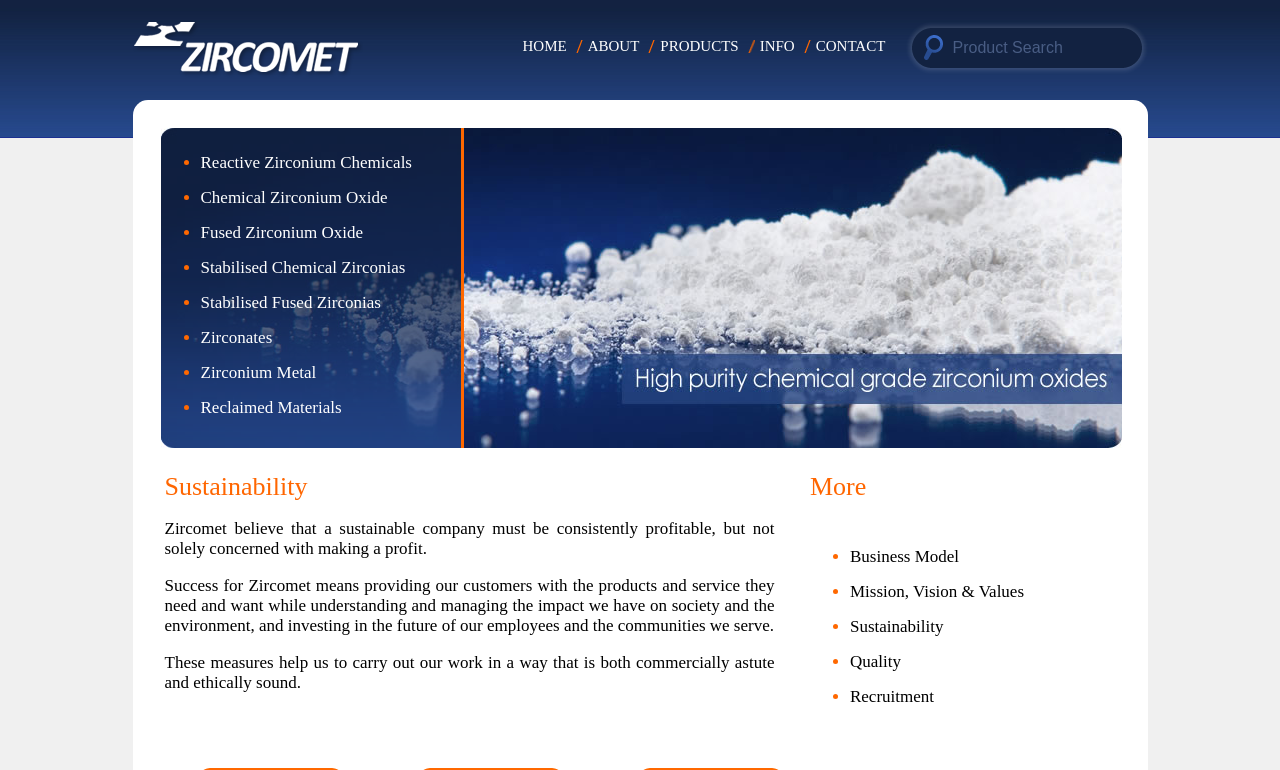Please identify the bounding box coordinates of the element I need to click to follow this instruction: "Learn more about Business Model".

[0.664, 0.71, 0.749, 0.735]